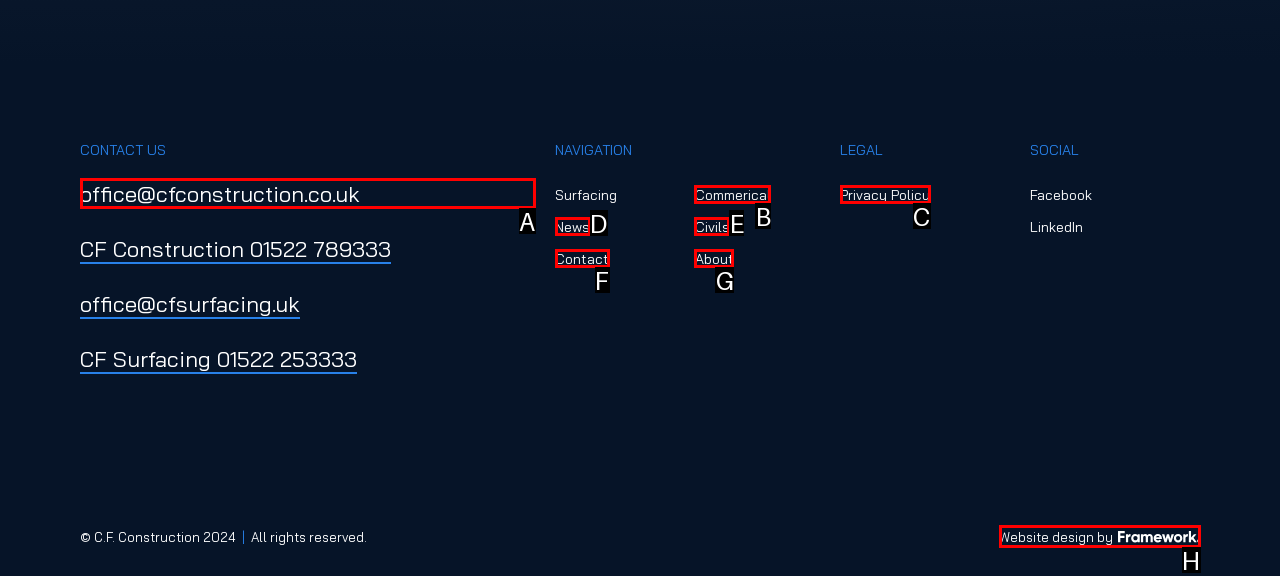Tell me which option best matches the description: Website design by
Answer with the option's letter from the given choices directly.

H